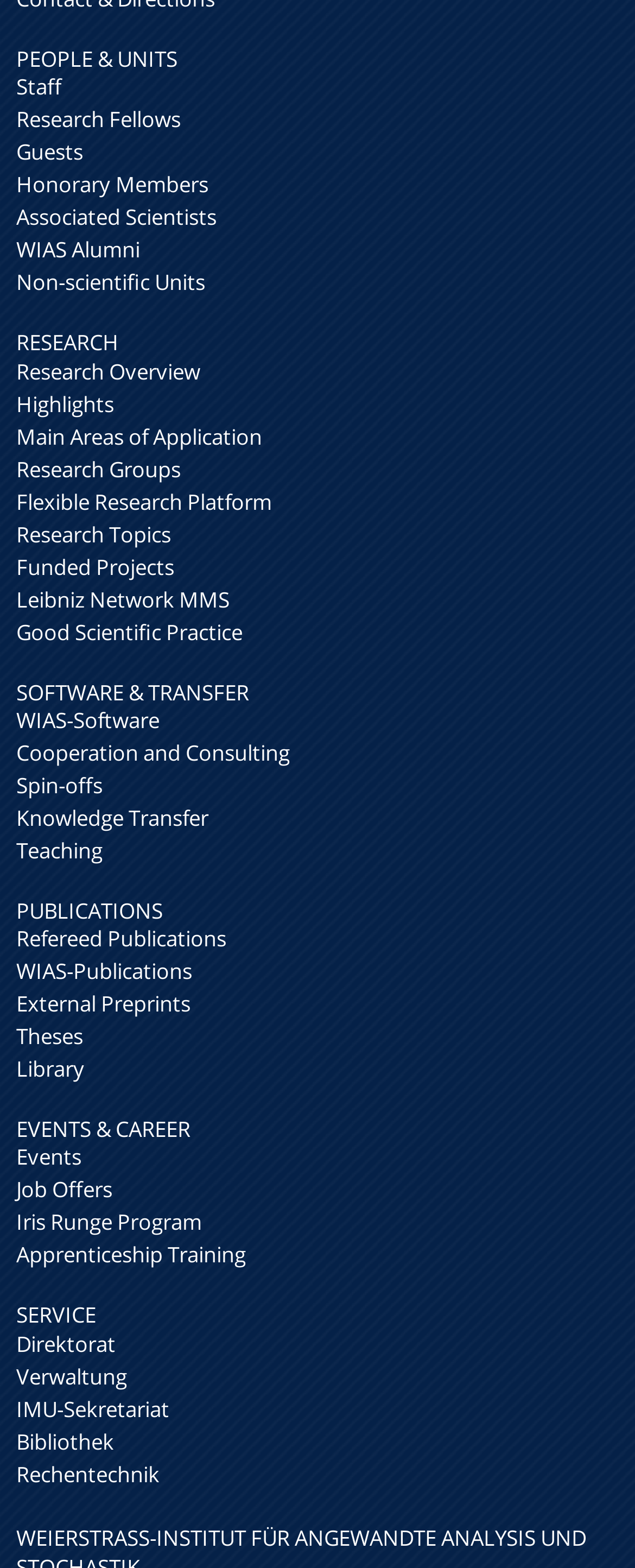Please determine the bounding box coordinates for the element that should be clicked to follow these instructions: "View staff members".

[0.026, 0.046, 0.097, 0.065]